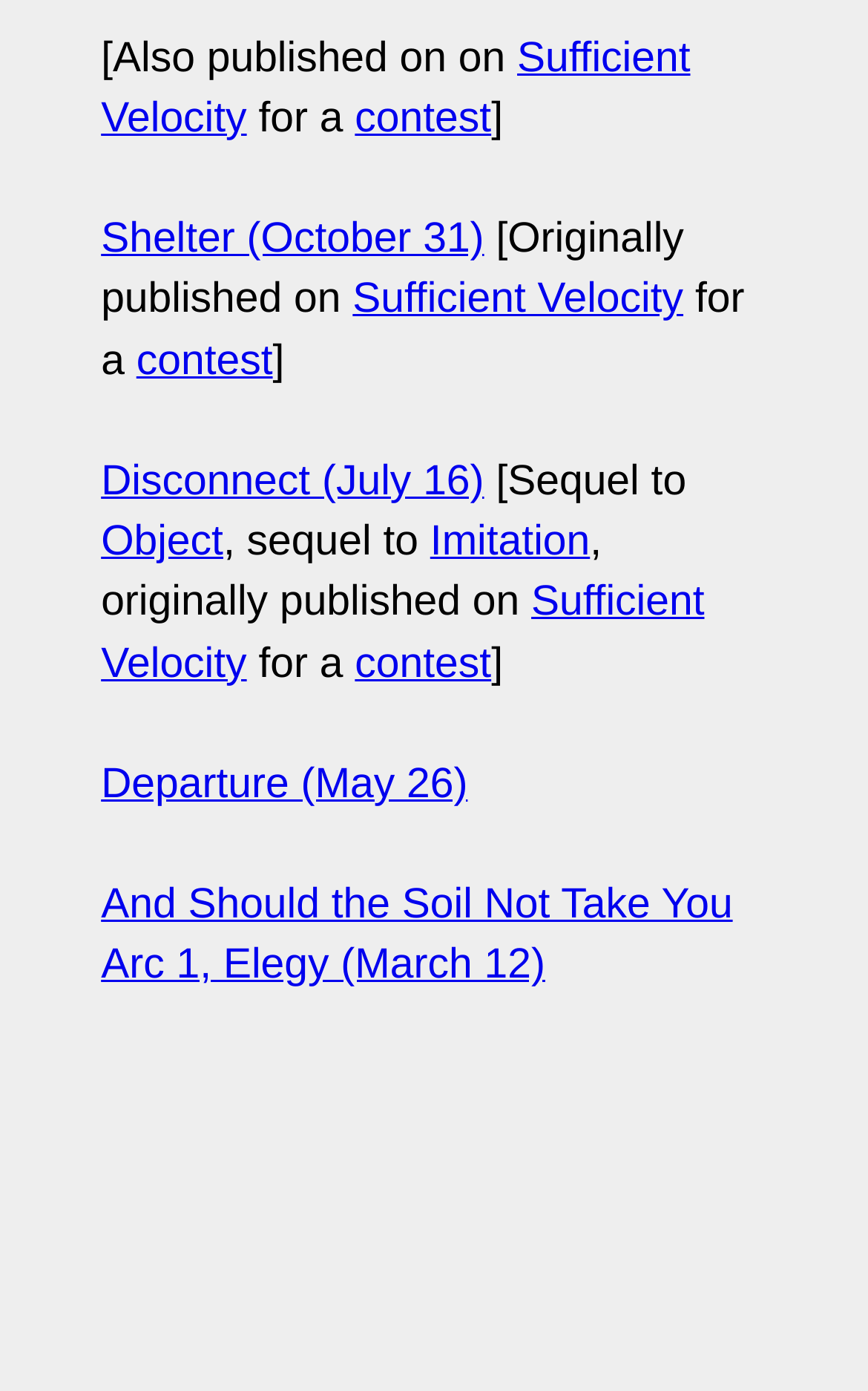Indicate the bounding box coordinates of the element that needs to be clicked to satisfy the following instruction: "go to Shelter". The coordinates should be four float numbers between 0 and 1, i.e., [left, top, right, bottom].

[0.116, 0.156, 0.558, 0.189]